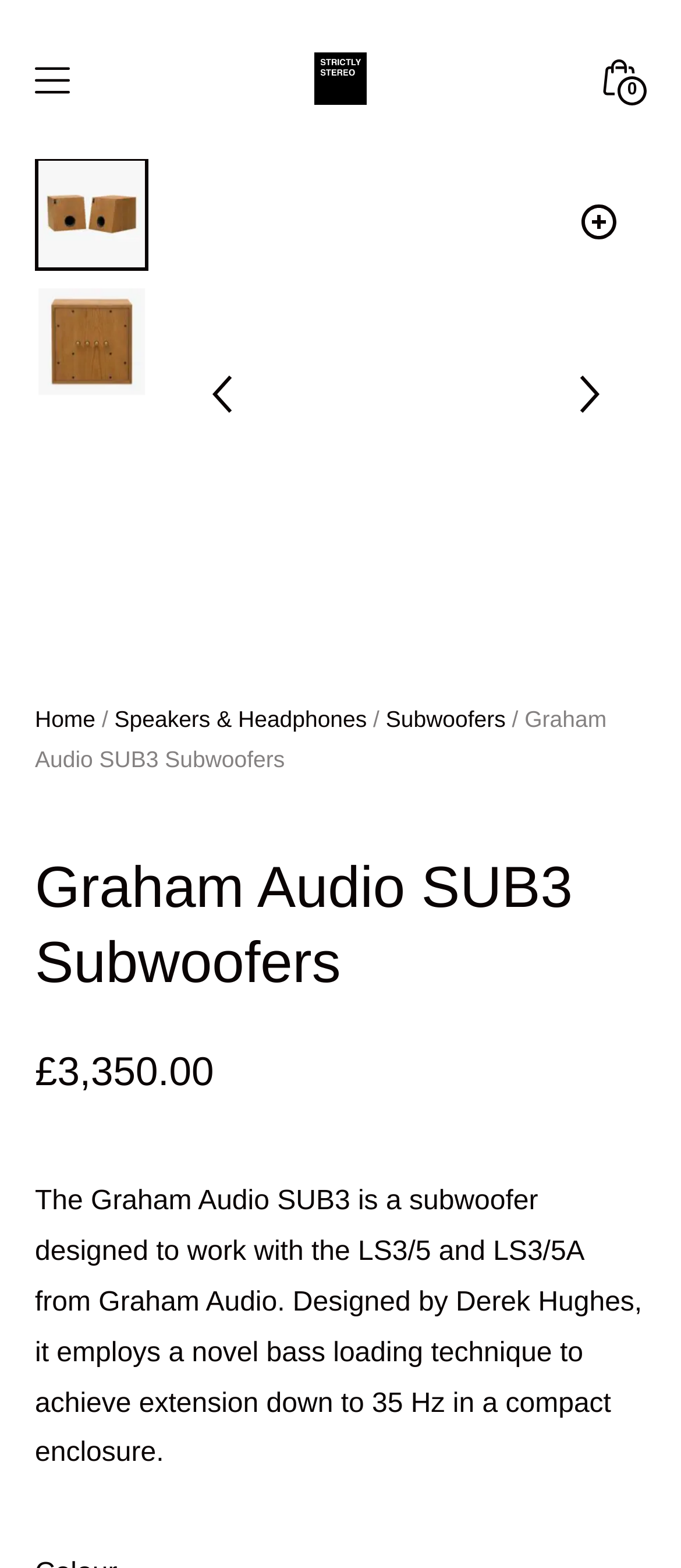What type of product is being sold?
Using the image, elaborate on the answer with as much detail as possible.

I found the answer by looking at the navigation element 'Breadcrumb' which includes the link 'Subwoofers', and the heading element 'Graham Audio SUB3 Subwoofers' which suggests that the type of product being sold is a subwoofer.